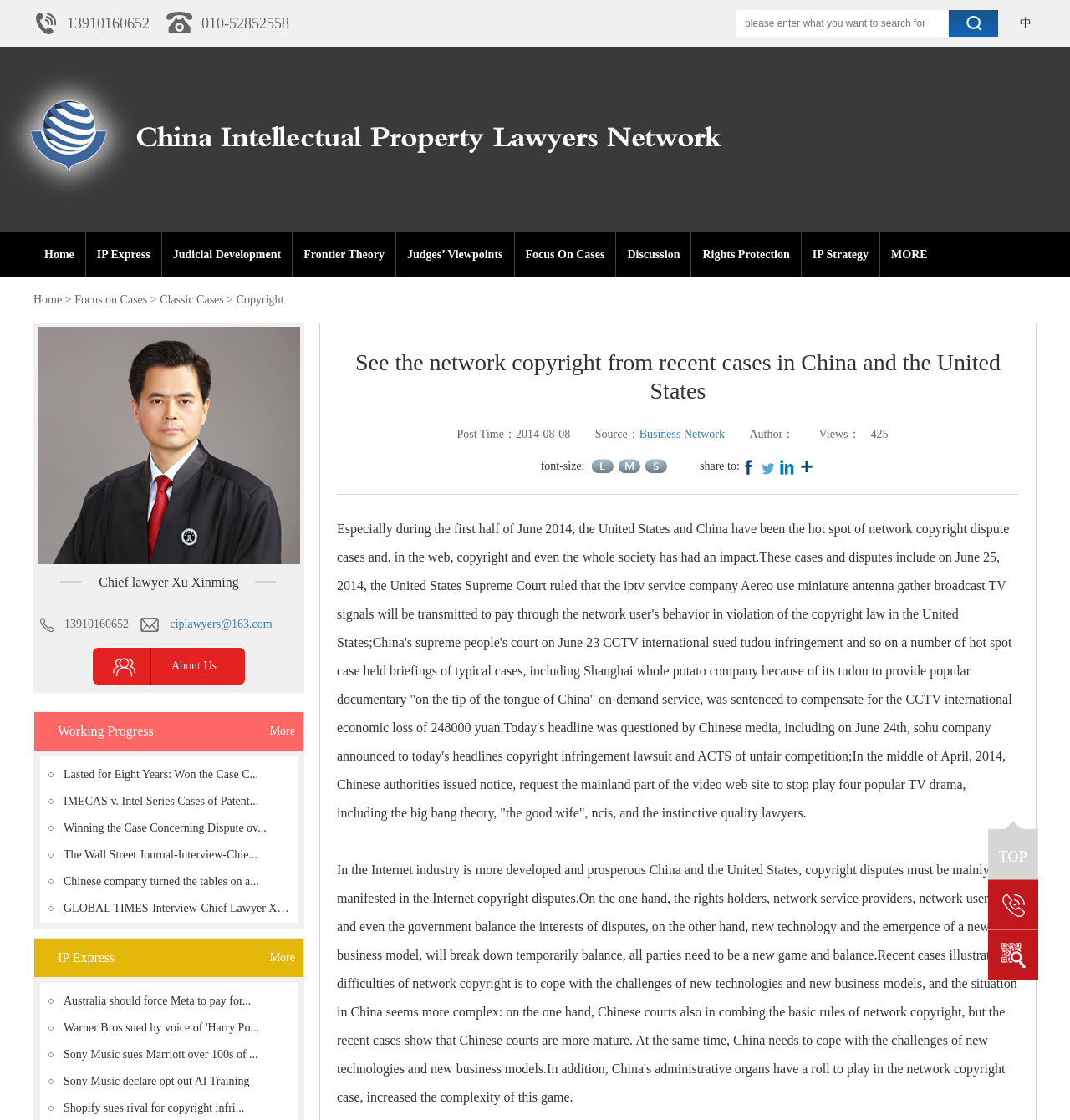Locate the bounding box coordinates of the area you need to click to fulfill this instruction: 'contact the chief lawyer Xu Xinming'. The coordinates must be in the form of four float numbers ranging from 0 to 1: [left, top, right, bottom].

[0.092, 0.513, 0.223, 0.526]